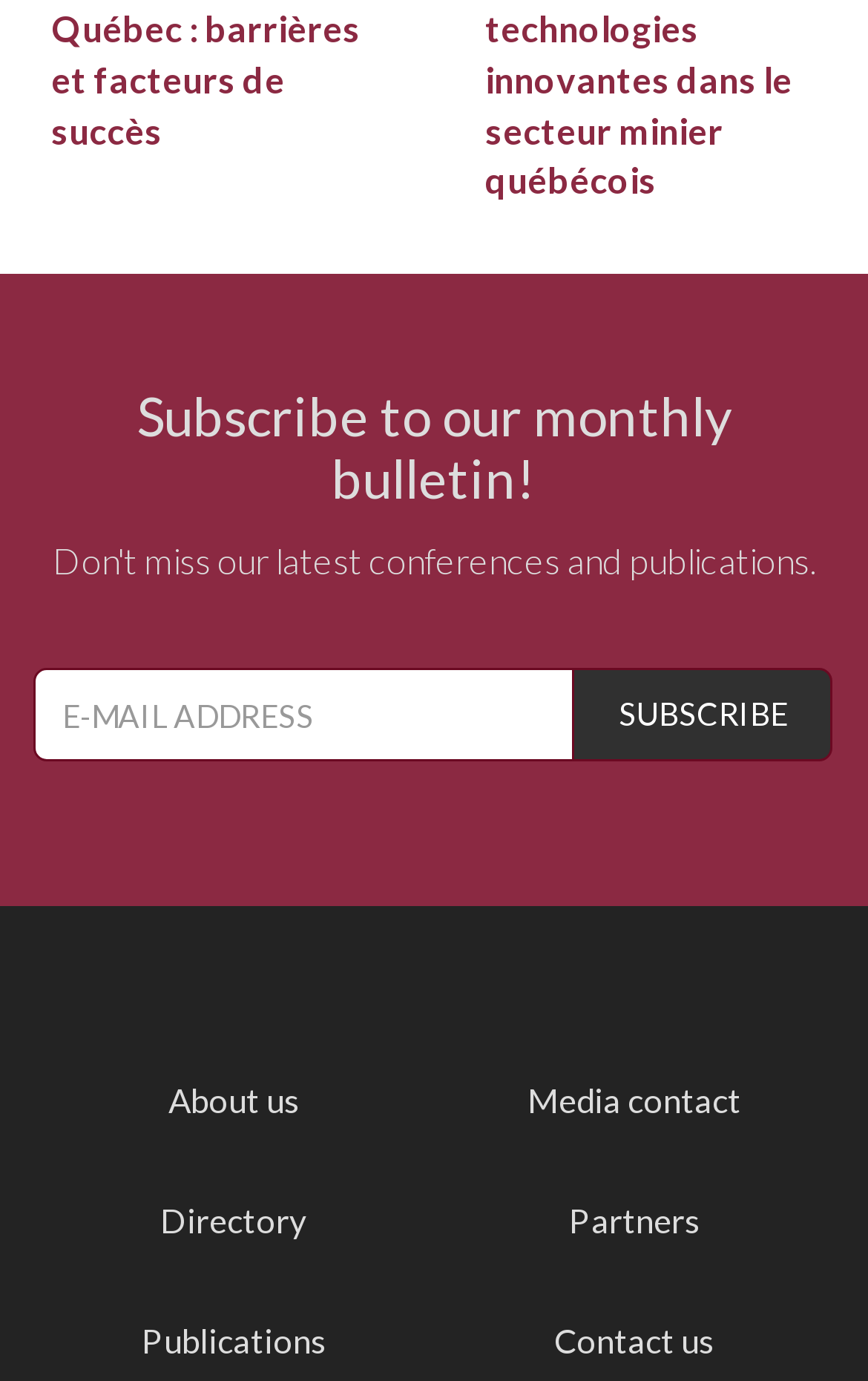Please provide a detailed answer to the question below based on the screenshot: 
What is the purpose of the textbox?

The textbox is located below the heading 'Subscribe to our monthly bulletin!' and has a label 'E-mail address', indicating that it is used to input an email address, likely for subscription purposes.